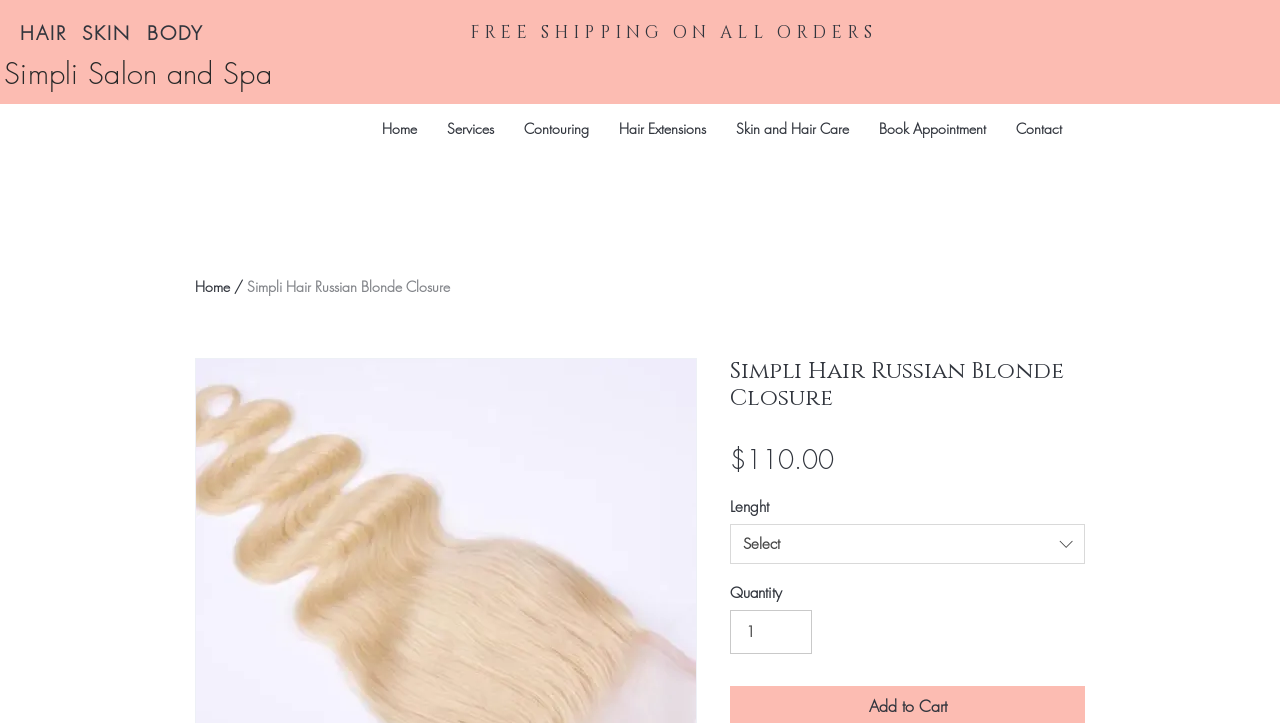Locate the bounding box coordinates of the area where you should click to accomplish the instruction: "View the COVID19 update".

[0.289, 0.037, 0.752, 0.101]